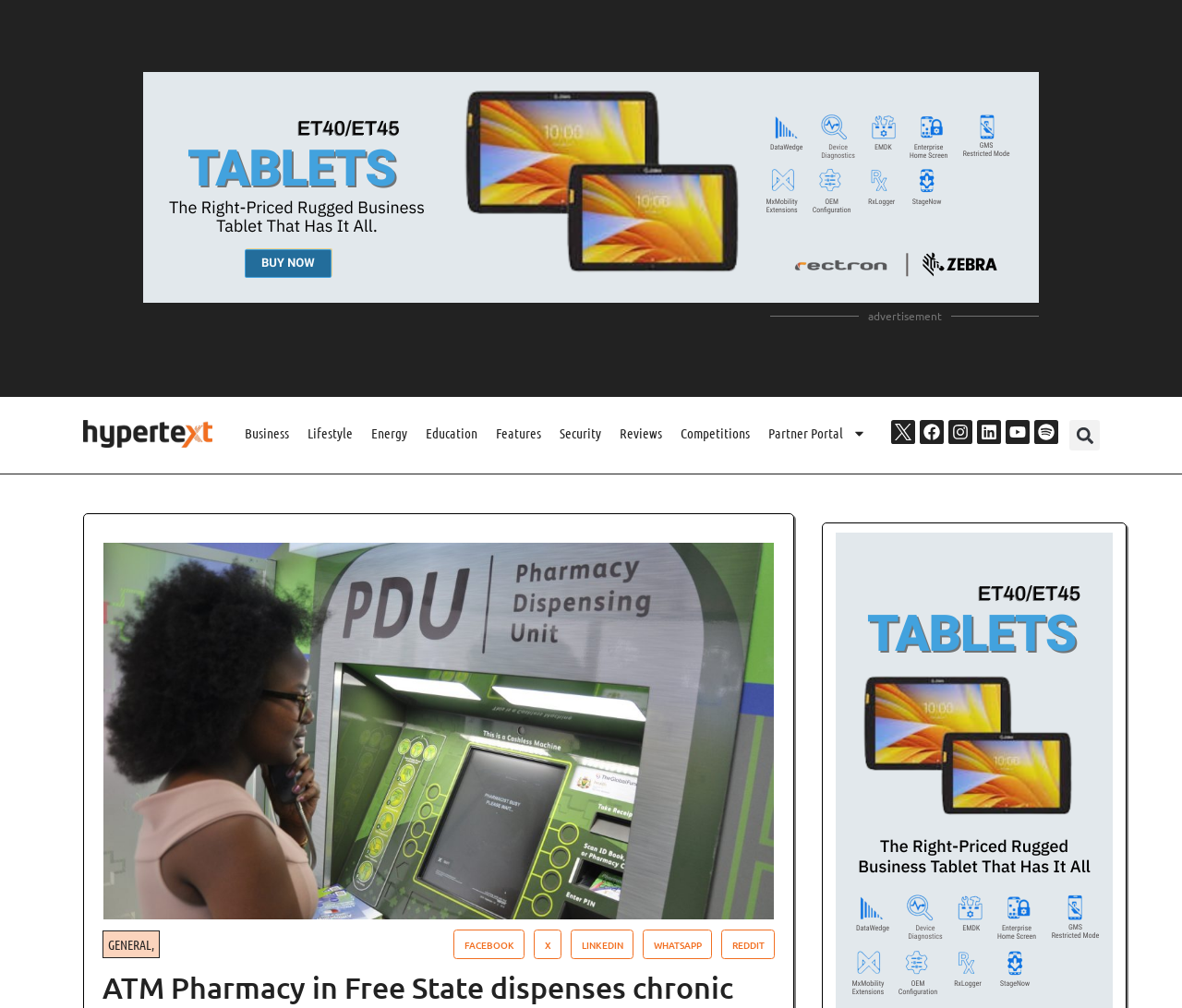Find the bounding box coordinates of the element you need to click on to perform this action: 'Click on the 'Partner Portal' link'. The coordinates should be represented by four float values between 0 and 1, in the format [left, top, right, bottom].

[0.646, 0.417, 0.737, 0.444]